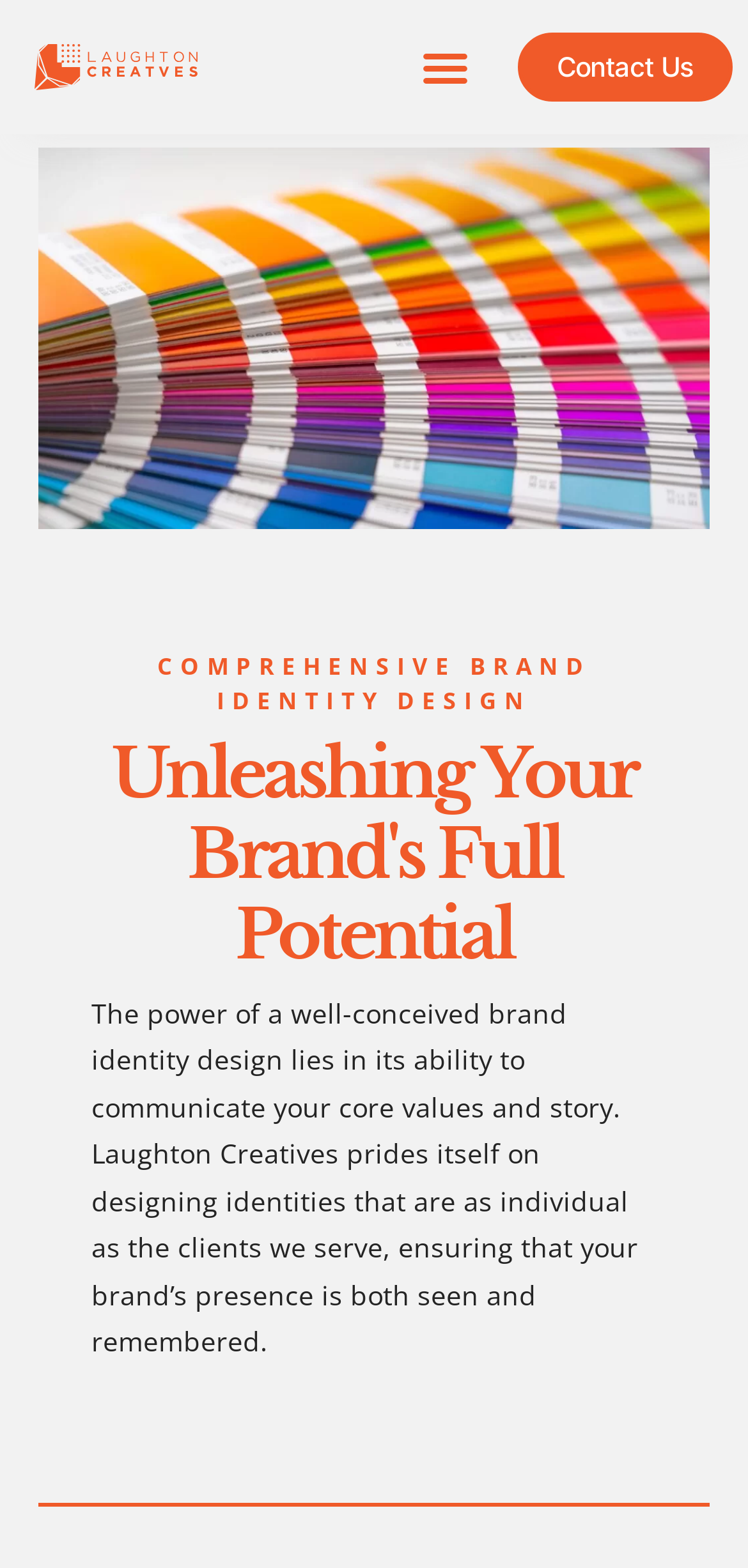What is the purpose of Laughton Creatives' brand identity design?
Answer with a single word or phrase, using the screenshot for reference.

To communicate core values and story